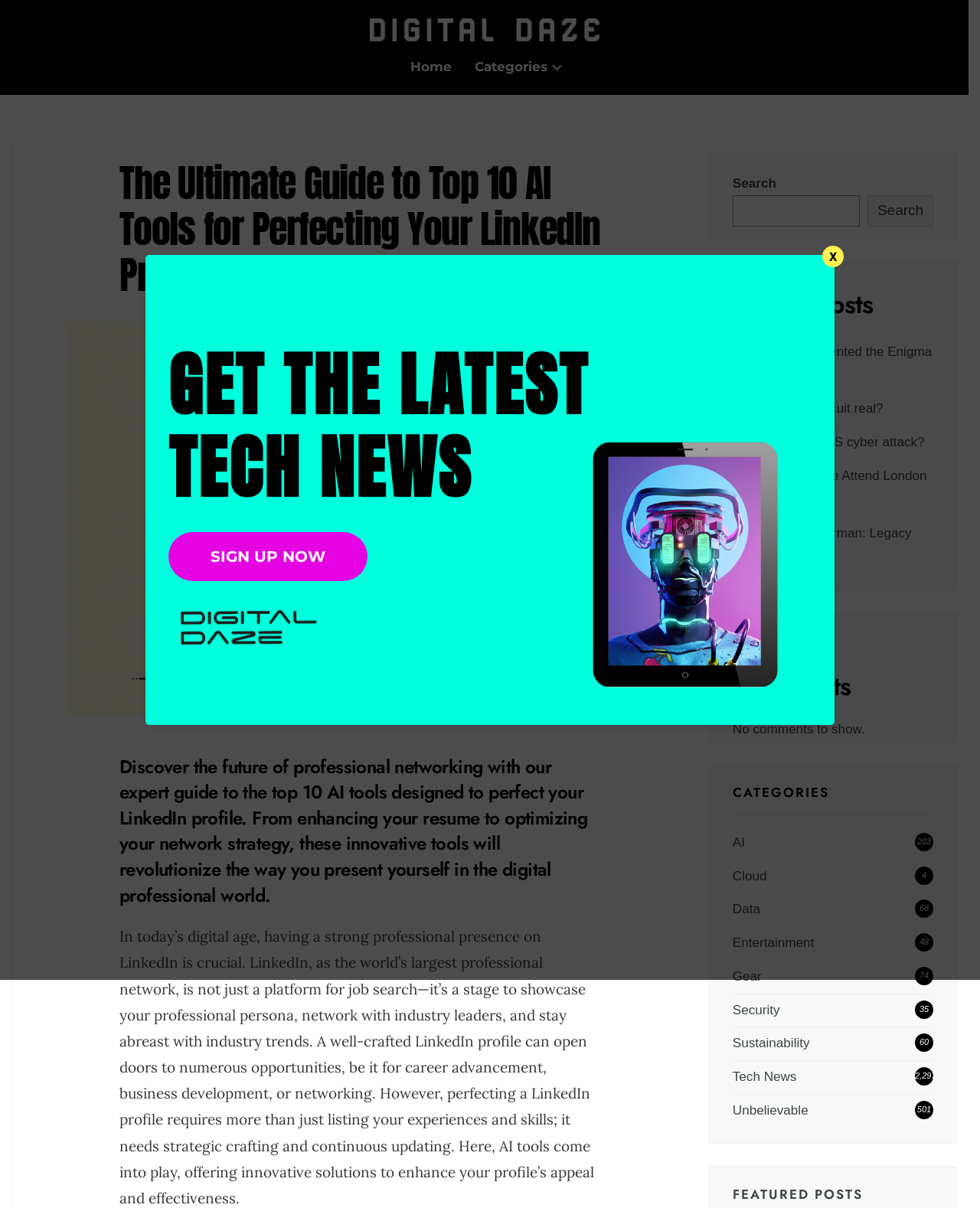Please identify the coordinates of the bounding box that should be clicked to fulfill this instruction: "Close the dialog".

[0.839, 0.204, 0.861, 0.221]